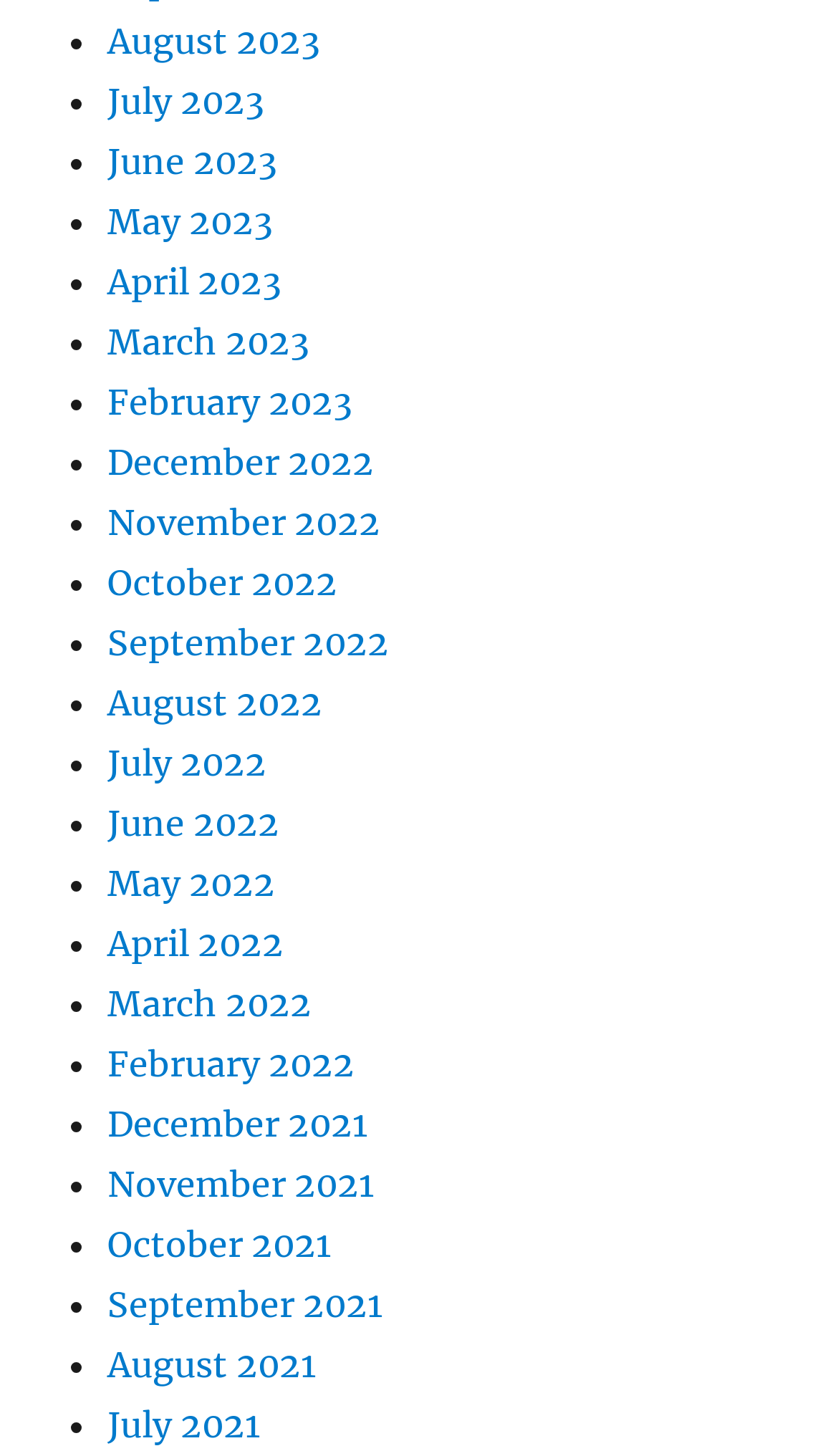Answer briefly with one word or phrase:
Are the months listed in chronological order?

Yes